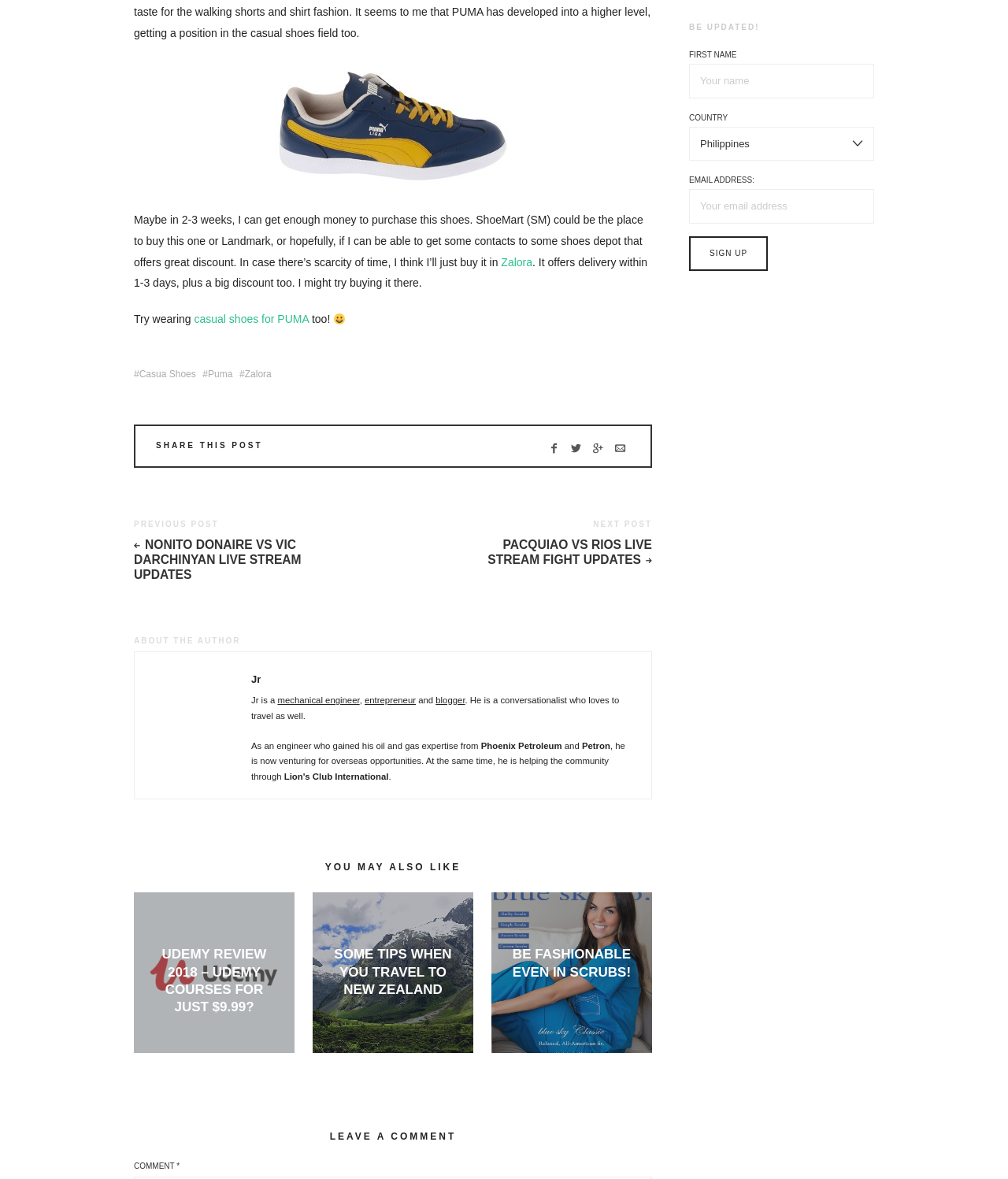Identify and provide the bounding box for the element described by: "Zalora".

[0.497, 0.217, 0.528, 0.227]